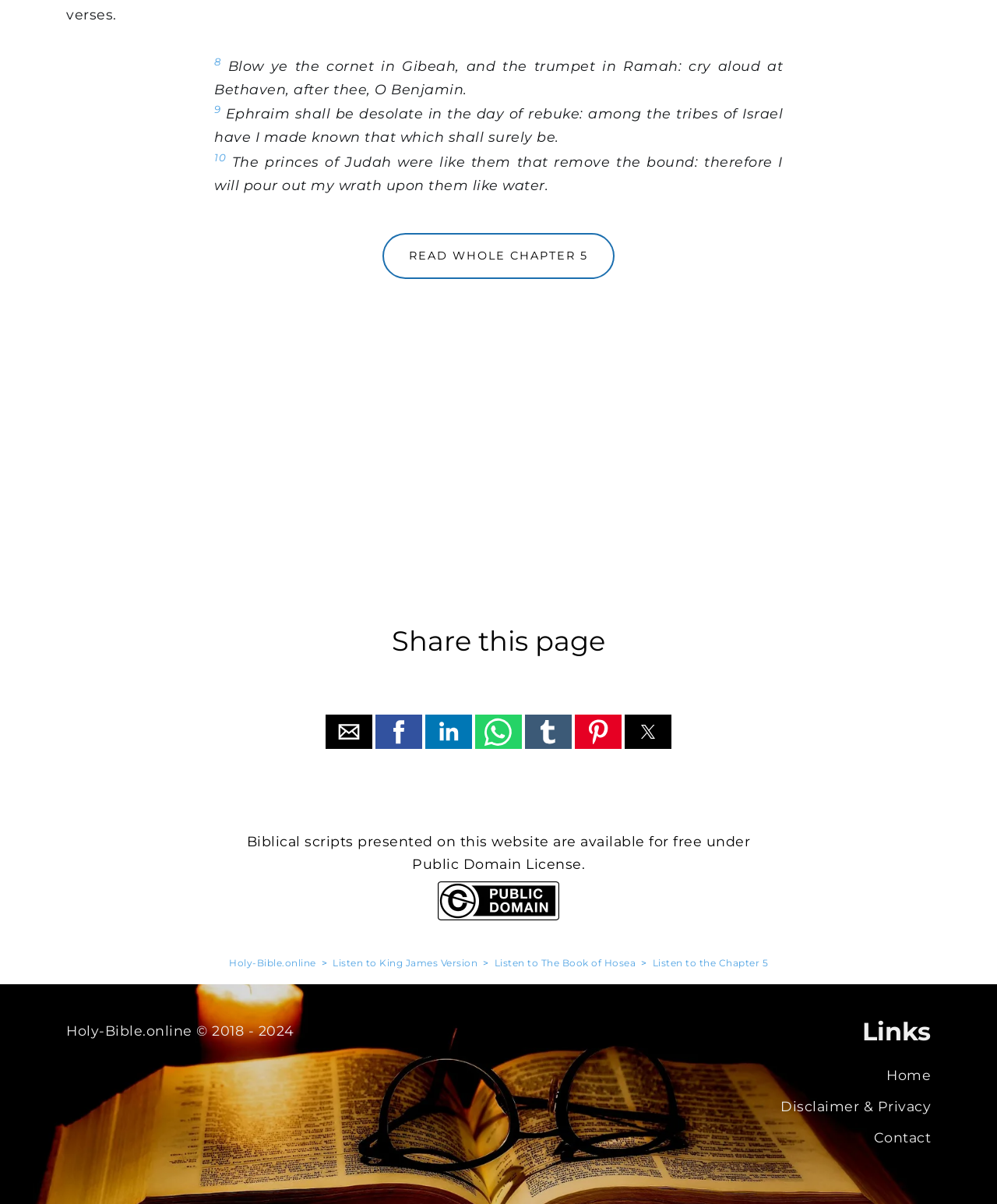Find the bounding box coordinates of the clickable element required to execute the following instruction: "Click on 'Continue reading Should Satisfy Children? These types of Better 3 Teen Online dating sites Will get you Placed!' link". Provide the coordinates as four float numbers between 0 and 1, i.e., [left, top, right, bottom].

None